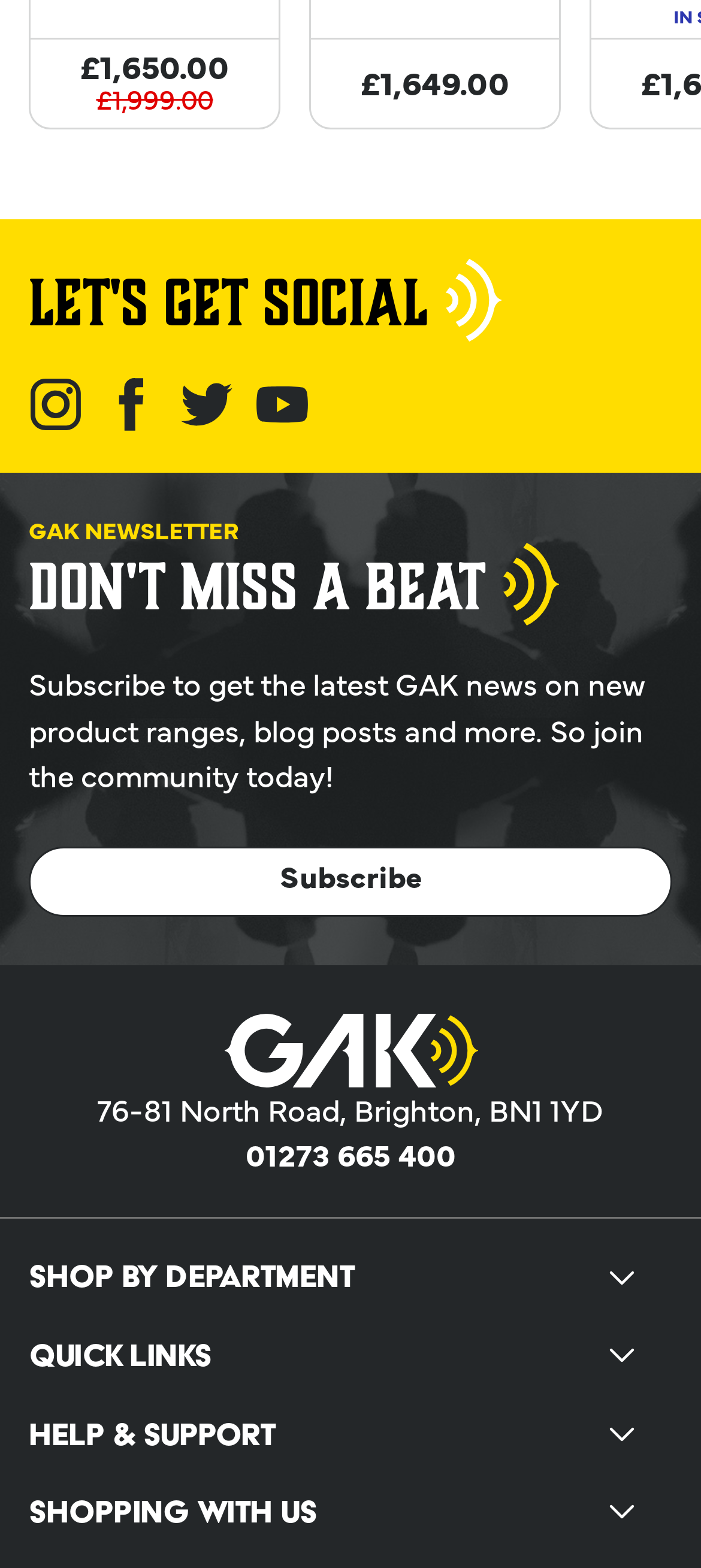Identify the bounding box coordinates of the region I need to click to complete this instruction: "Subscribe to the newsletter".

[0.041, 0.54, 0.959, 0.584]